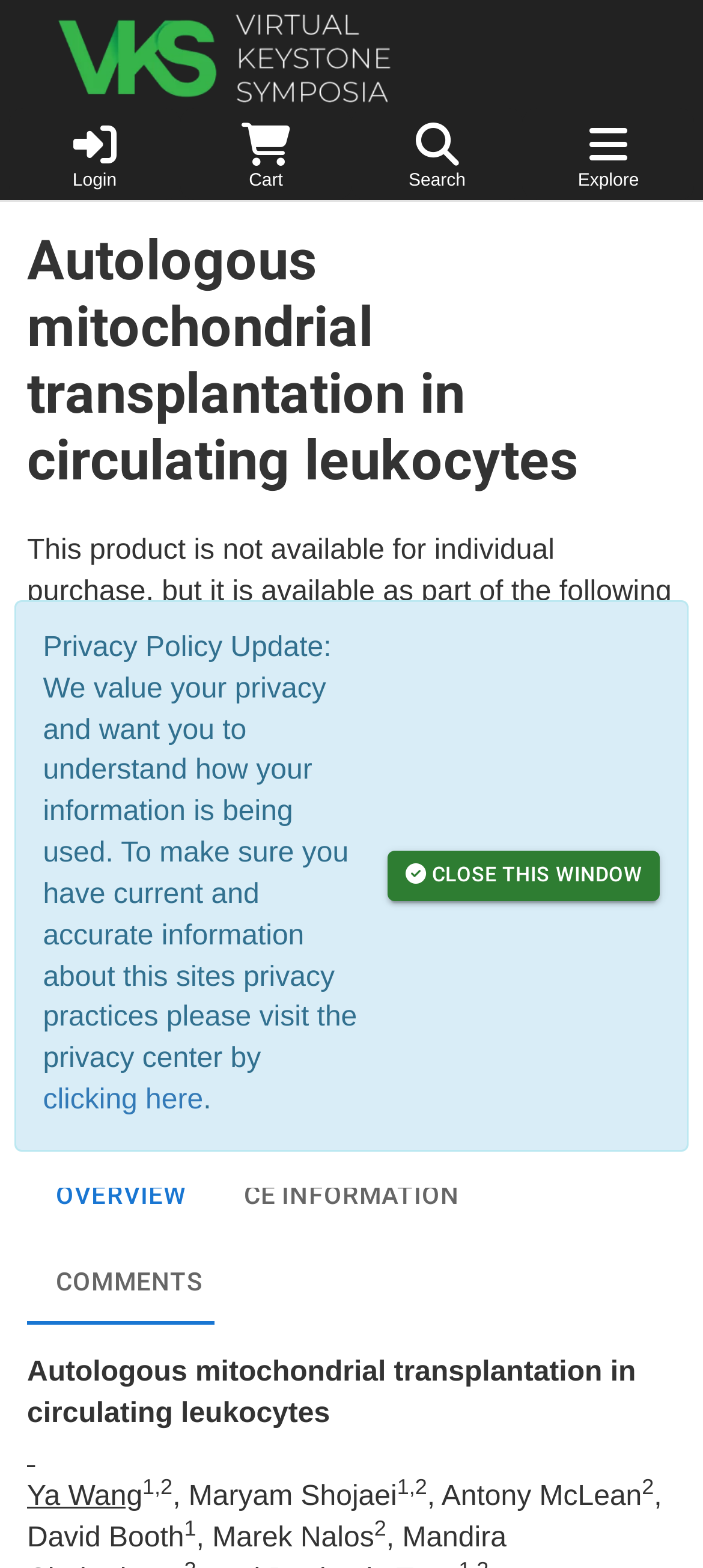Show me the bounding box coordinates of the clickable region to achieve the task as per the instruction: "Click on the Keystone Symposia link".

[0.0, 0.024, 1.0, 0.044]